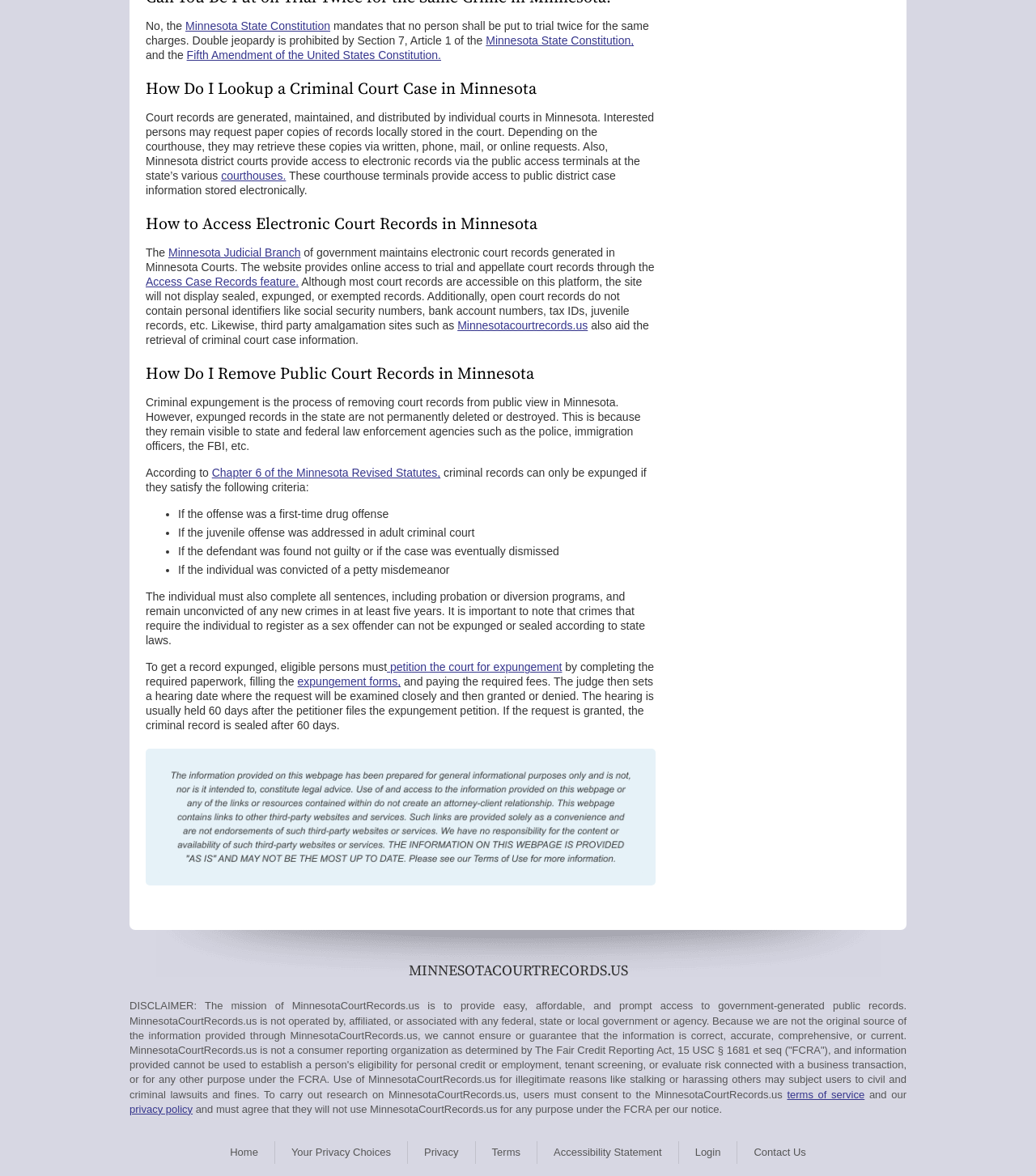Locate the bounding box coordinates of the element I should click to achieve the following instruction: "Visit MINNESOTACOURTRECORDS.US".

[0.394, 0.817, 0.606, 0.834]